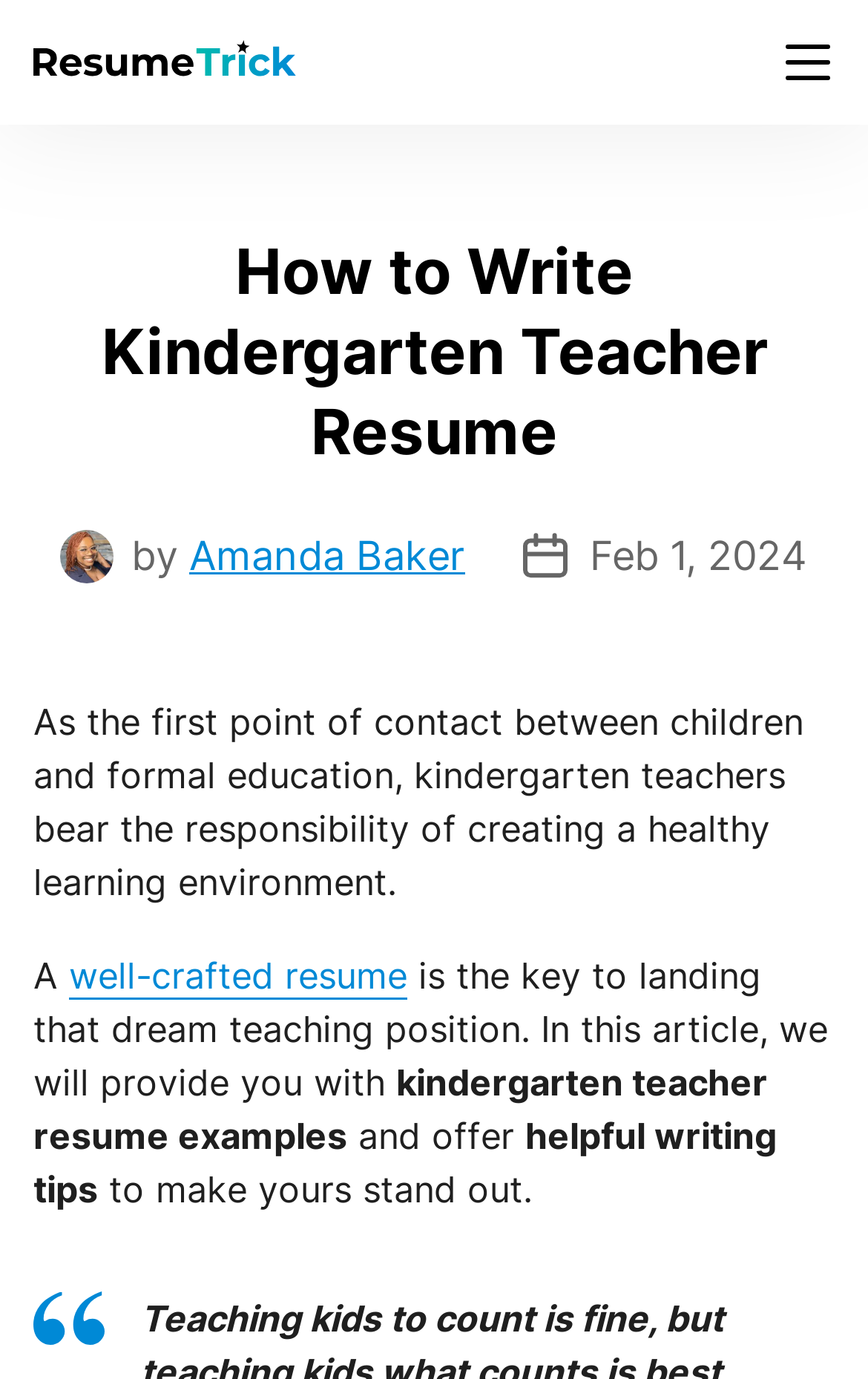Answer the question with a single word or phrase: 
What is the purpose of a well-crafted resume?

Landing a dream teaching position